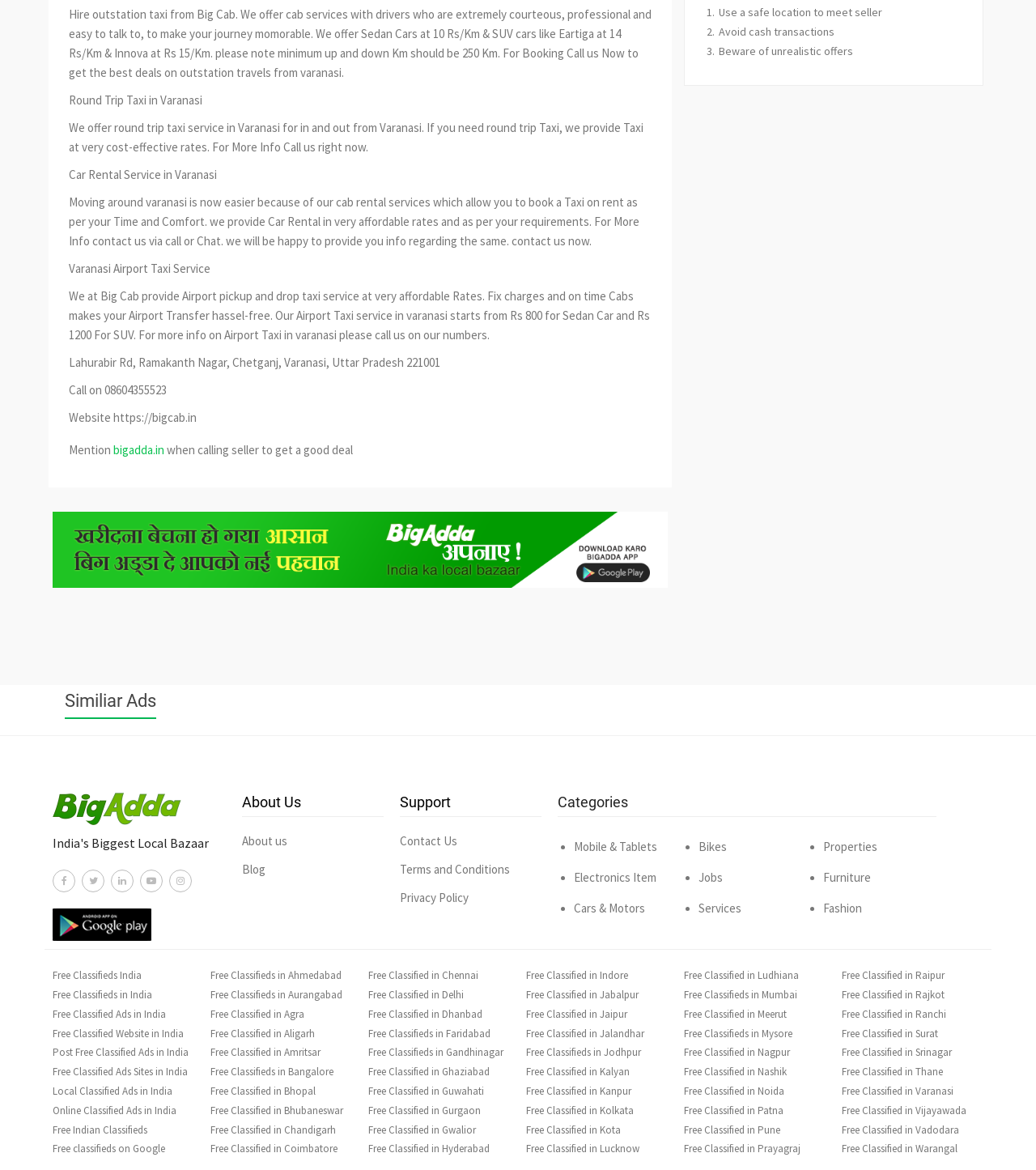Please give the bounding box coordinates of the area that should be clicked to fulfill the following instruction: "Visit the website". The coordinates should be in the format of four float numbers from 0 to 1, i.e., [left, top, right, bottom].

[0.066, 0.35, 0.19, 0.363]